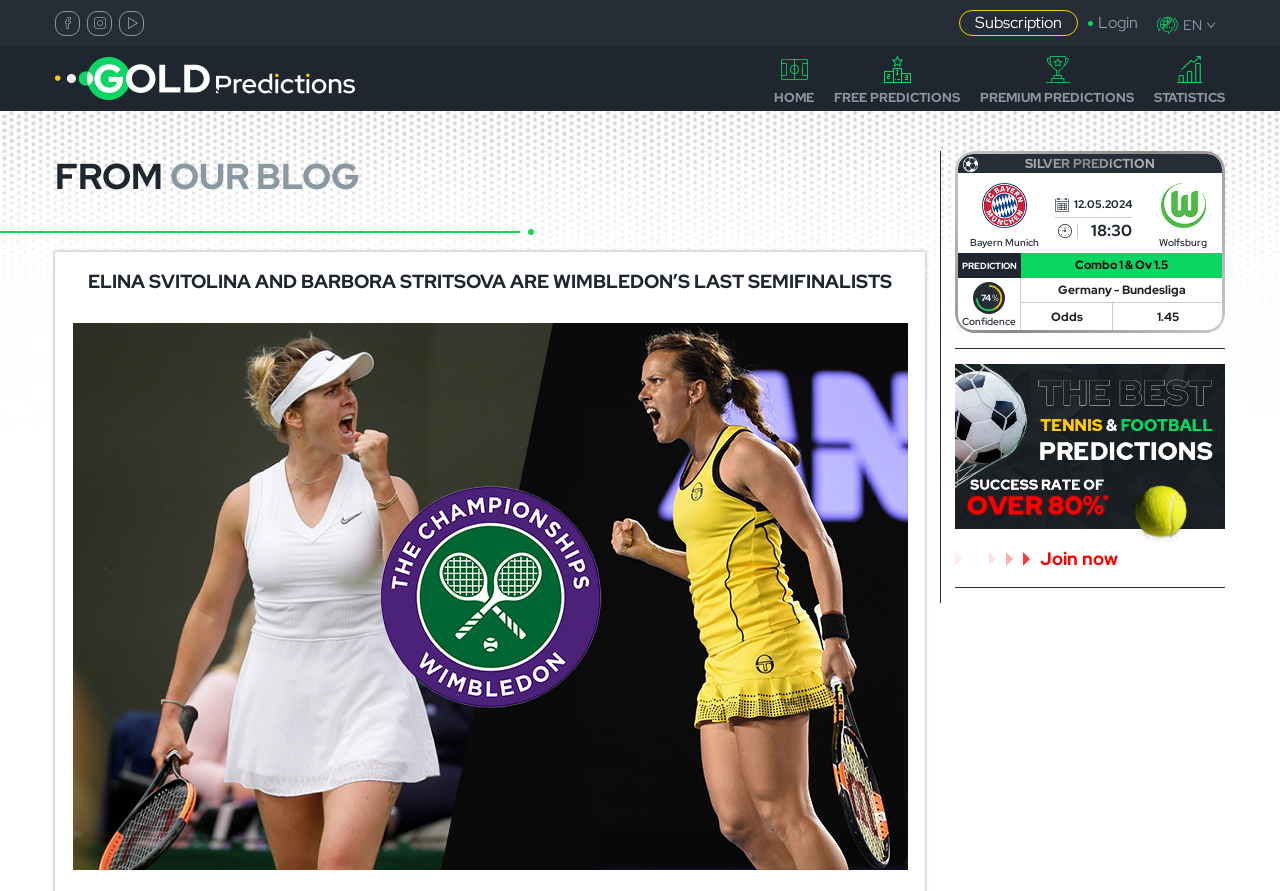Create a full and detailed caption for the entire webpage.

The webpage appears to be a sports prediction website, specifically focused on Wimbledon tennis tournament. At the top left corner, there are three social media links: Facebook, Instagram, and YouTube. Next to them, there is a link to the website's subscription page. On the top right corner, there is a login link and a language selection option, which is currently set to English.

The main navigation menu is located below the top section, with links to the website's home page, free predictions, premium predictions, and statistics. Below the navigation menu, there is a section with a heading that reads "ELINA SVITOLINA AND BARBORA STRITSOVA ARE WIMBLEDON’S LAST SEMIFINALISTS", which suggests that the webpage is discussing the Wimbledon tennis tournament.

The main content of the webpage is divided into two sections. The left section appears to be a blog post or an article, with a heading and some text. The right section contains a prediction or a betting tip, with details such as the teams involved (Bayern Munich and Wolfsburg), the date and time of the match, and the predicted outcome (Combo 1 & Ov 1.5). There is also a confidence level and odds provided for the prediction.

At the bottom of the webpage, there is a call-to-action button to subscribe to the website's services, accompanied by an image.